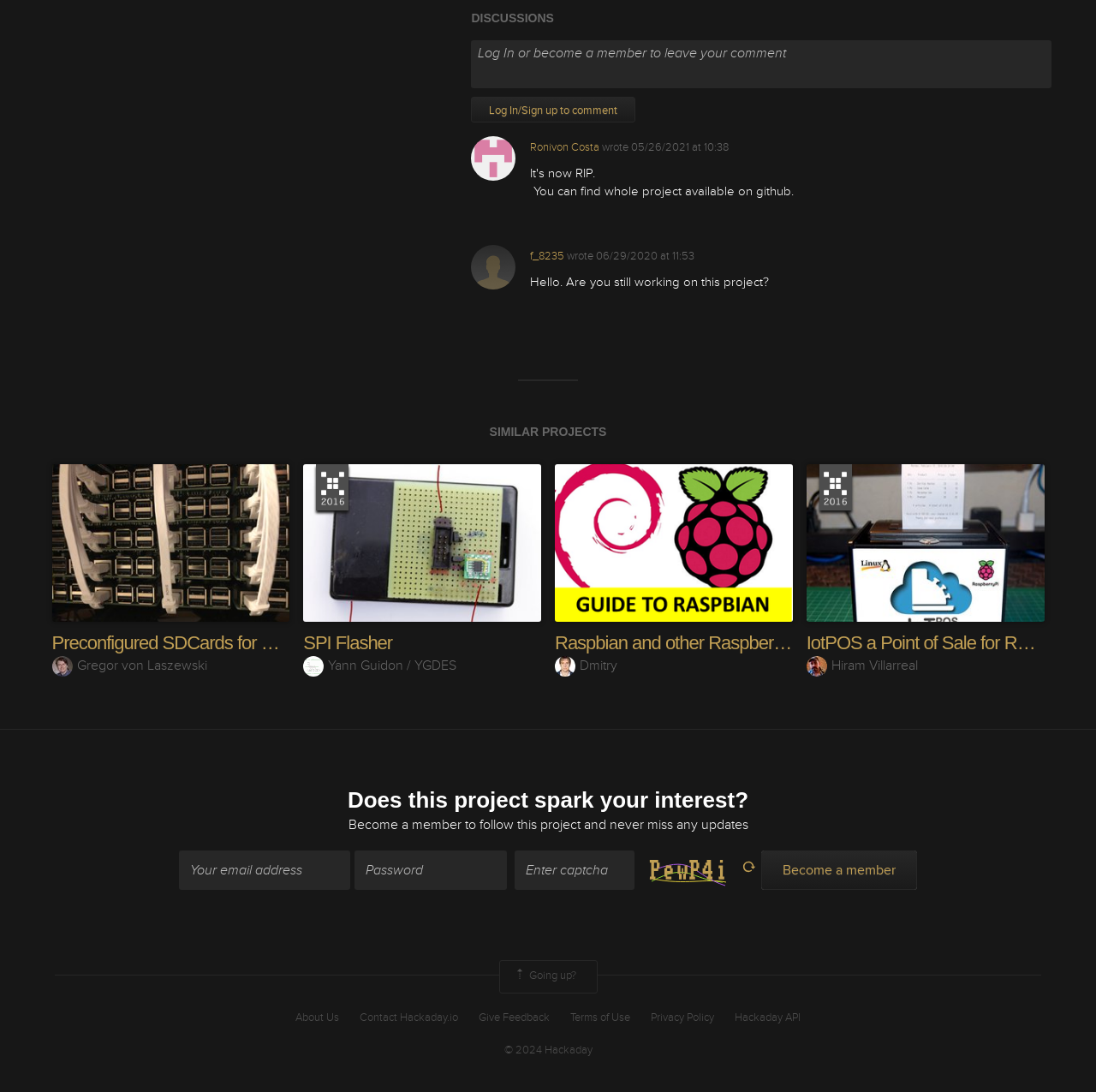Please indicate the bounding box coordinates for the clickable area to complete the following task: "Go to the top of the page". The coordinates should be specified as four float numbers between 0 and 1, i.e., [left, top, right, bottom].

[0.455, 0.879, 0.545, 0.91]